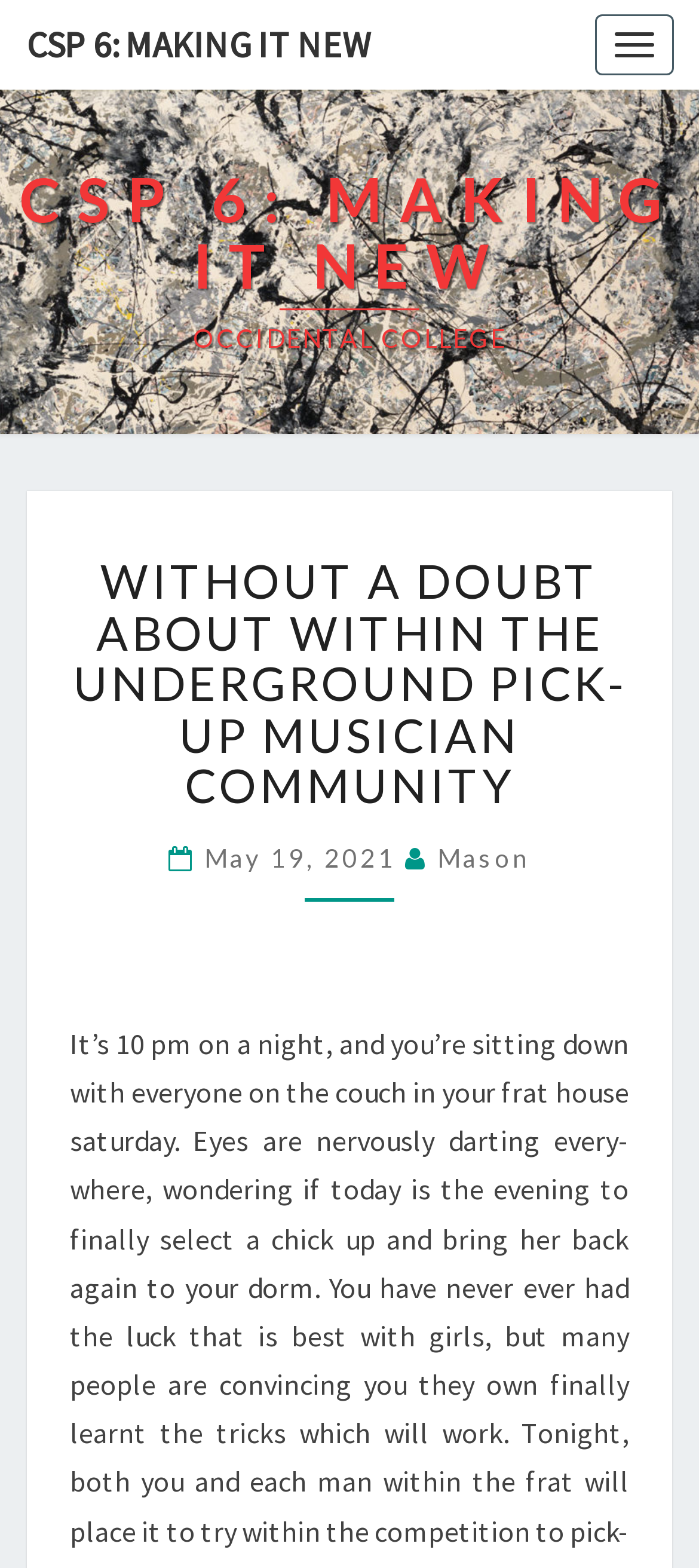What is the name of the college?
Please use the image to provide a one-word or short phrase answer.

Occidental College